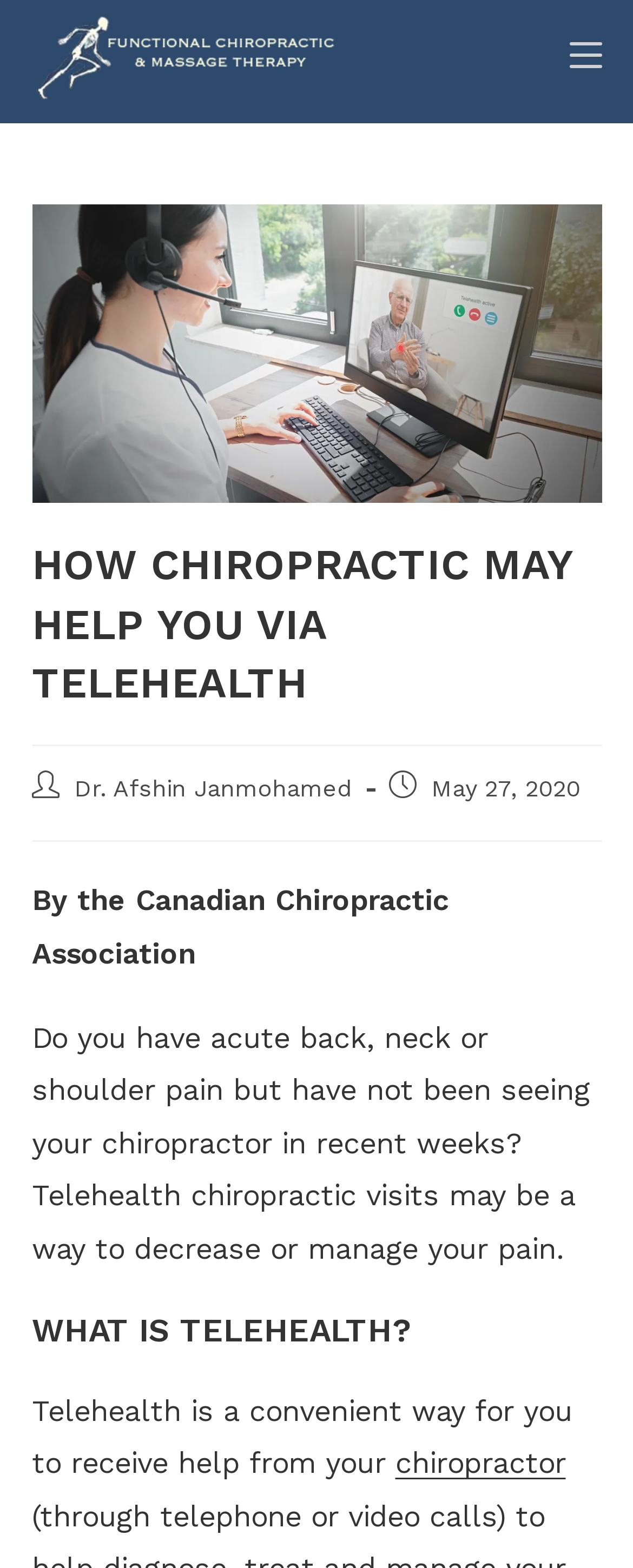Given the element description chiropractor, specify the bounding box coordinates of the corresponding UI element in the format (top-left x, top-left y, bottom-right x, bottom-right y). All values must be between 0 and 1.

[0.624, 0.922, 0.894, 0.944]